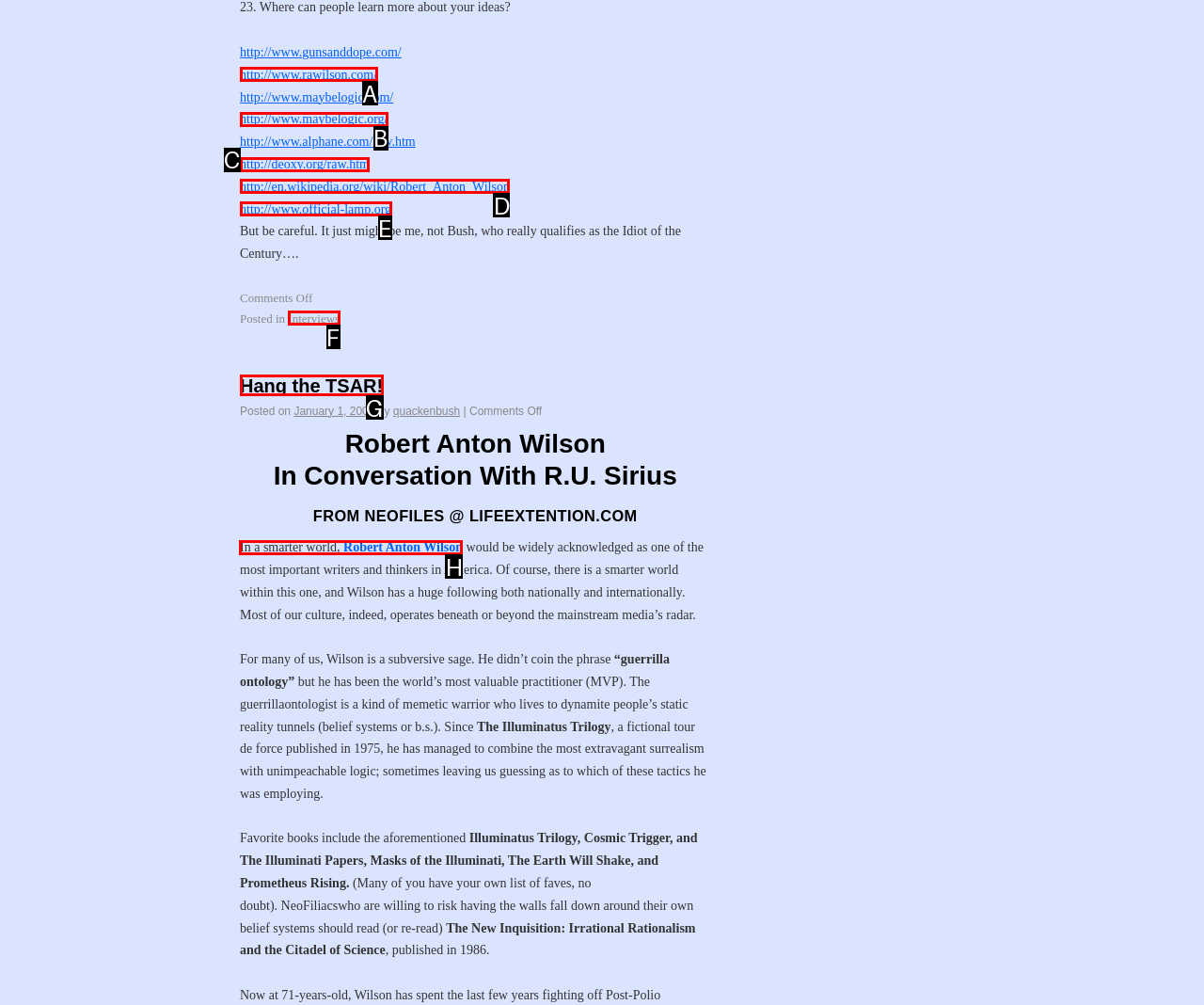Which choice should you pick to execute the task: Click the link to visit Robert Anton Wilson's website
Respond with the letter associated with the correct option only.

H